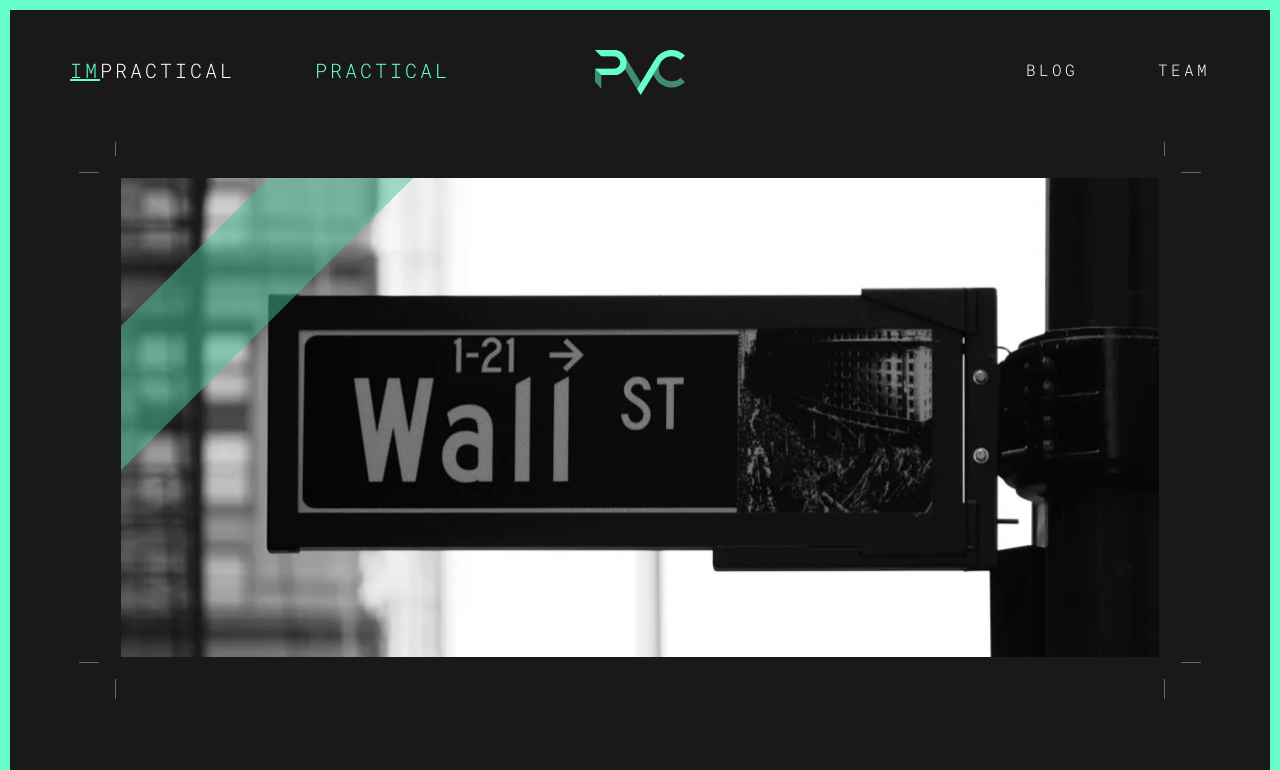How many main navigation links are there?
Using the information from the image, give a concise answer in one word or a short phrase.

5